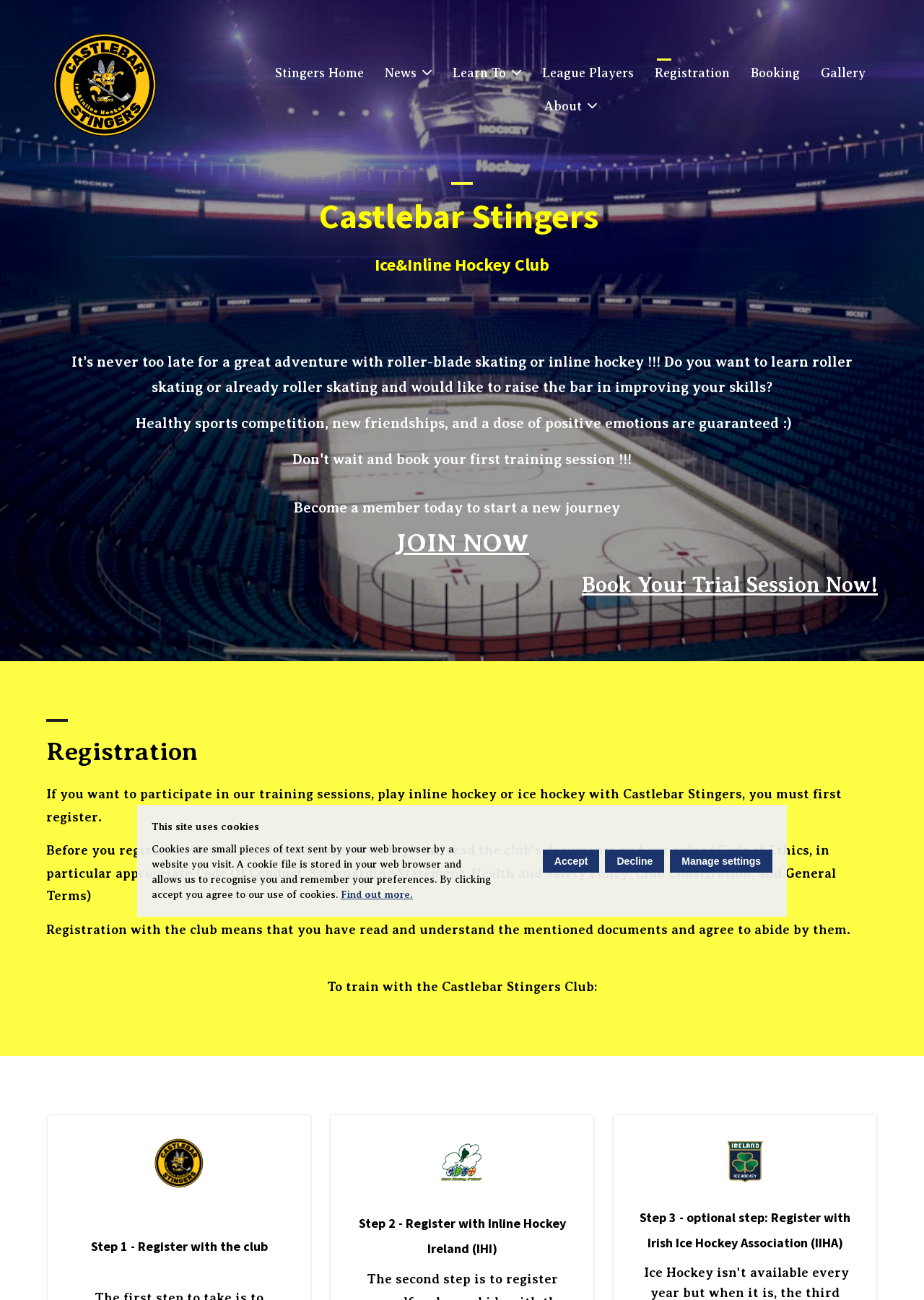Find the main header of the webpage and produce its text content.

Castlebar Stingers 
Ice&Inline Hockey Club
